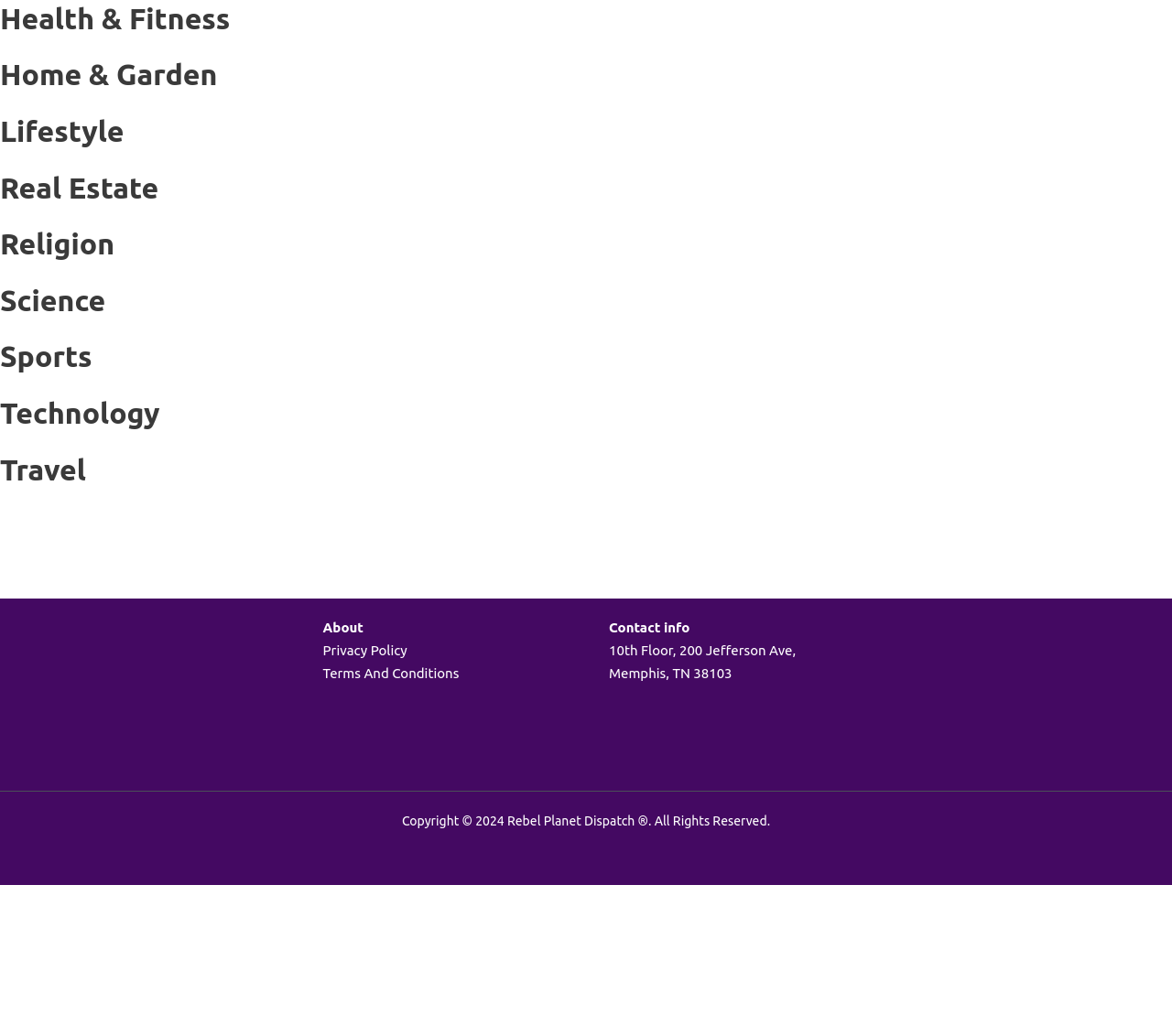Provide the bounding box coordinates for the UI element described in this sentence: "Privacy Policy". The coordinates should be four float values between 0 and 1, i.e., [left, top, right, bottom].

[0.275, 0.62, 0.347, 0.635]